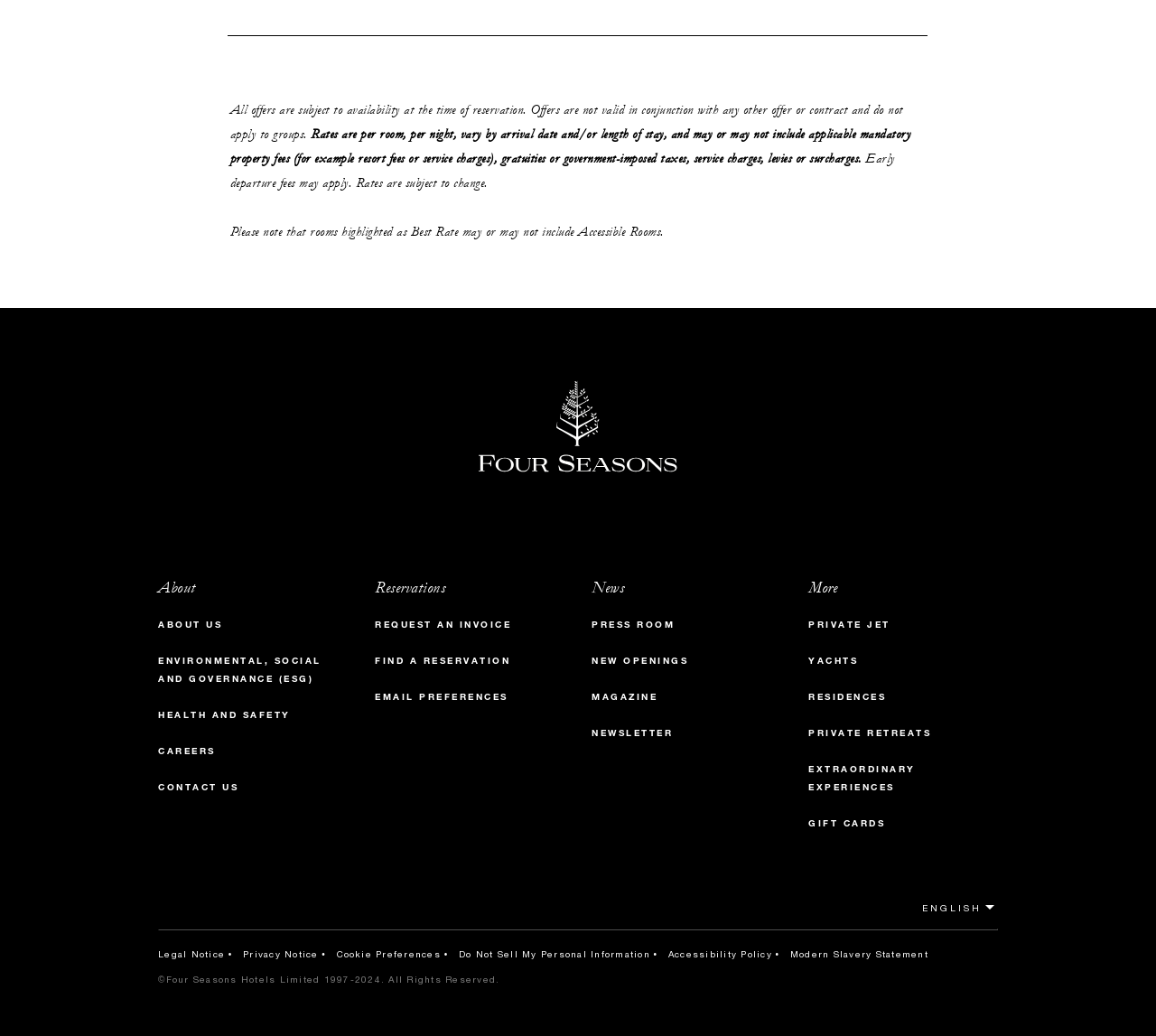Reply to the question below using a single word or brief phrase:
What is the copyright year range mentioned on the webpage?

1997-2024